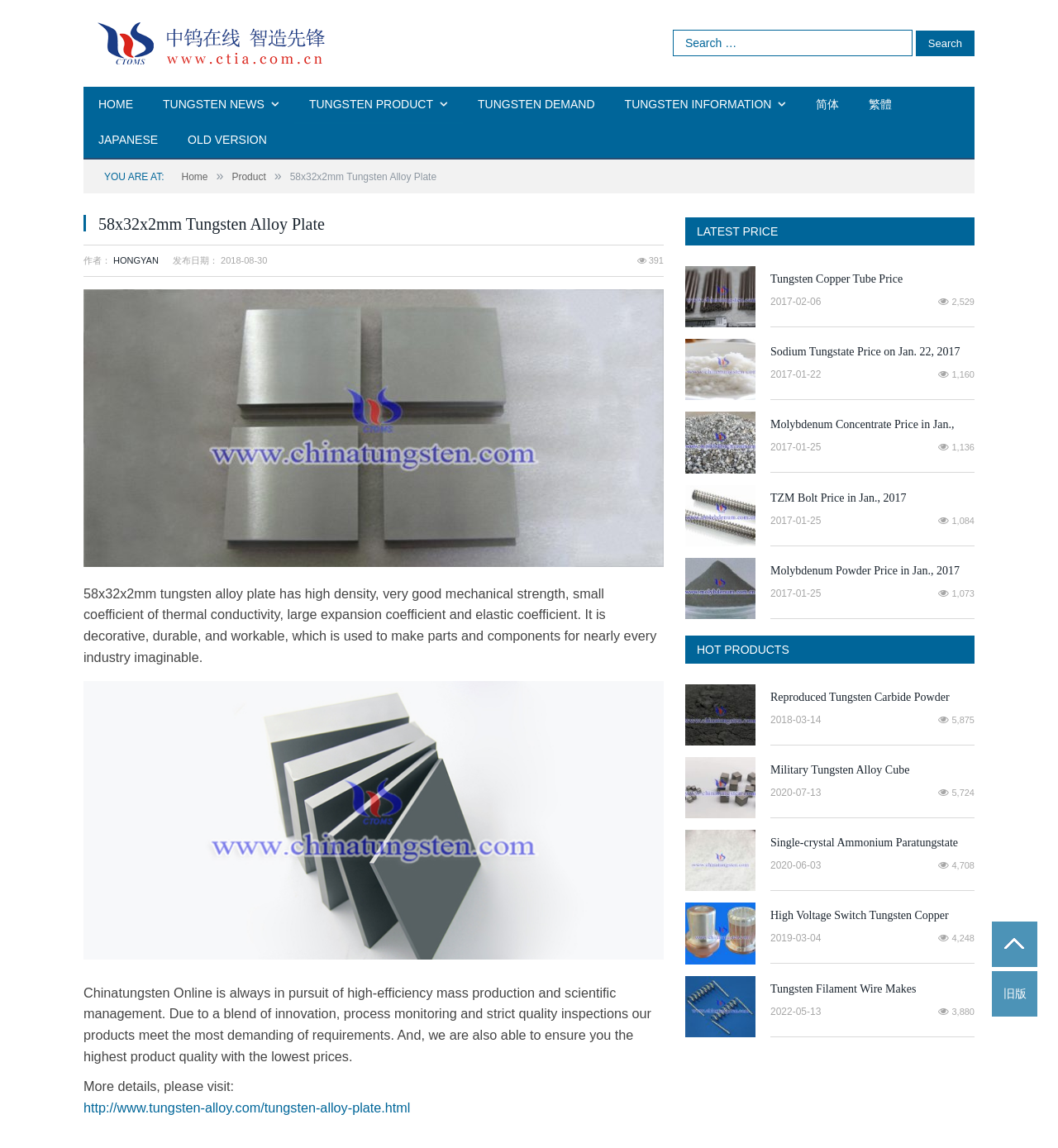What is the date of publication of this article?
Kindly answer the question with as much detail as you can.

The date of publication can be found in the article's metadata, where it is written '发布日期：2018-08-30'.